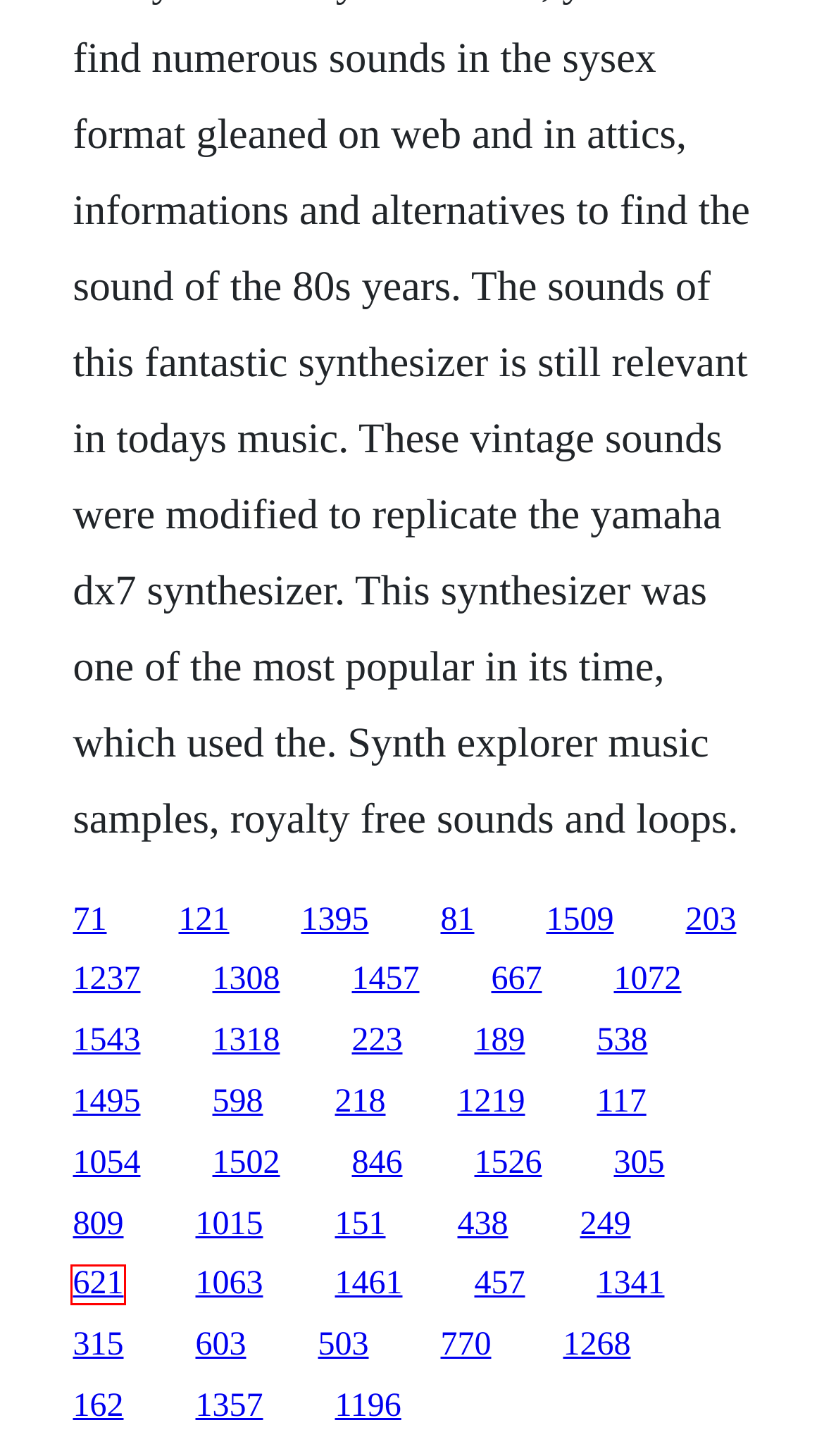Analyze the screenshot of a webpage with a red bounding box and select the webpage description that most accurately describes the new page resulting from clicking the element inside the red box. Here are the candidates:
A. Free download teetar bird voice download
B. Download thanksgiving season 15 episode 14
C. Dead bang download free movie in hd quality
D. Encore enhwi g3 software download
E. Roadmap for software quality
F. Barbra annino epub to mobile
G. Turunan partial tingkat tinggi pdf merge
H. Download shalawat al burdah

D